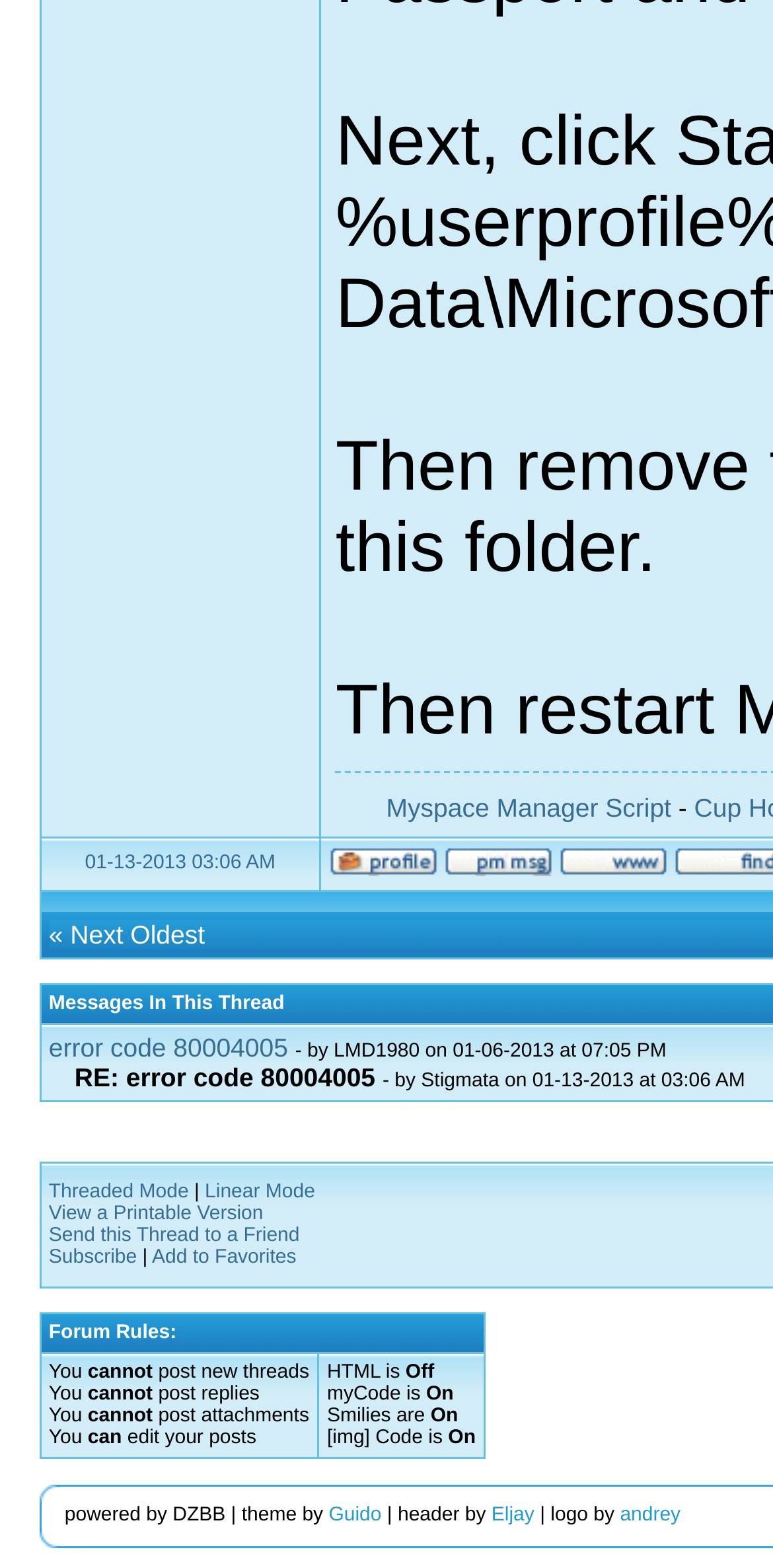Find the bounding box coordinates for the HTML element described in this sentence: "alt="Web"". Provide the coordinates as four float numbers between 0 and 1, in the format [left, top, right, bottom].

[0.723, 0.548, 0.864, 0.562]